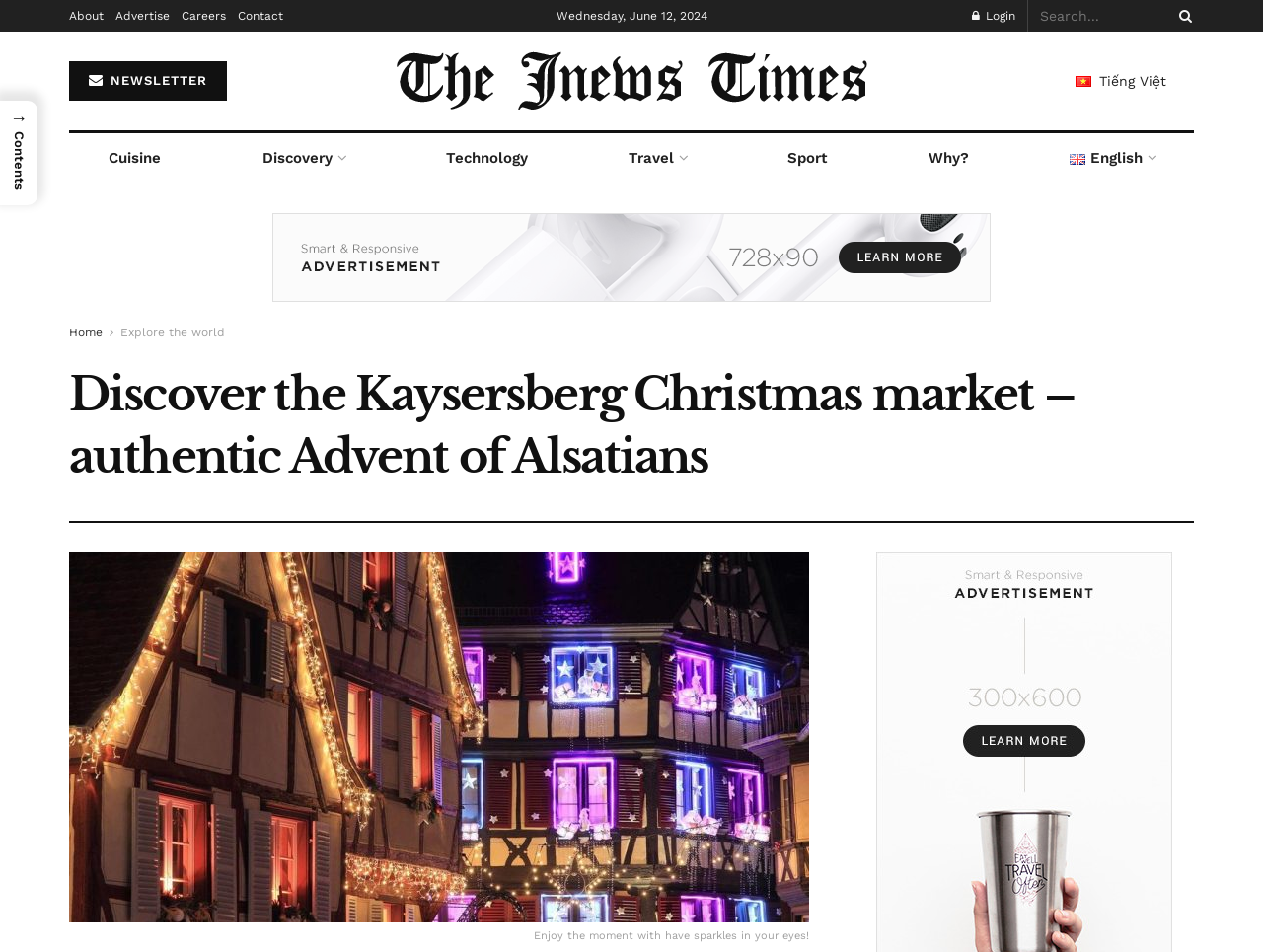Could you highlight the region that needs to be clicked to execute the instruction: "Search for something"?

[0.824, 0.0, 0.945, 0.033]